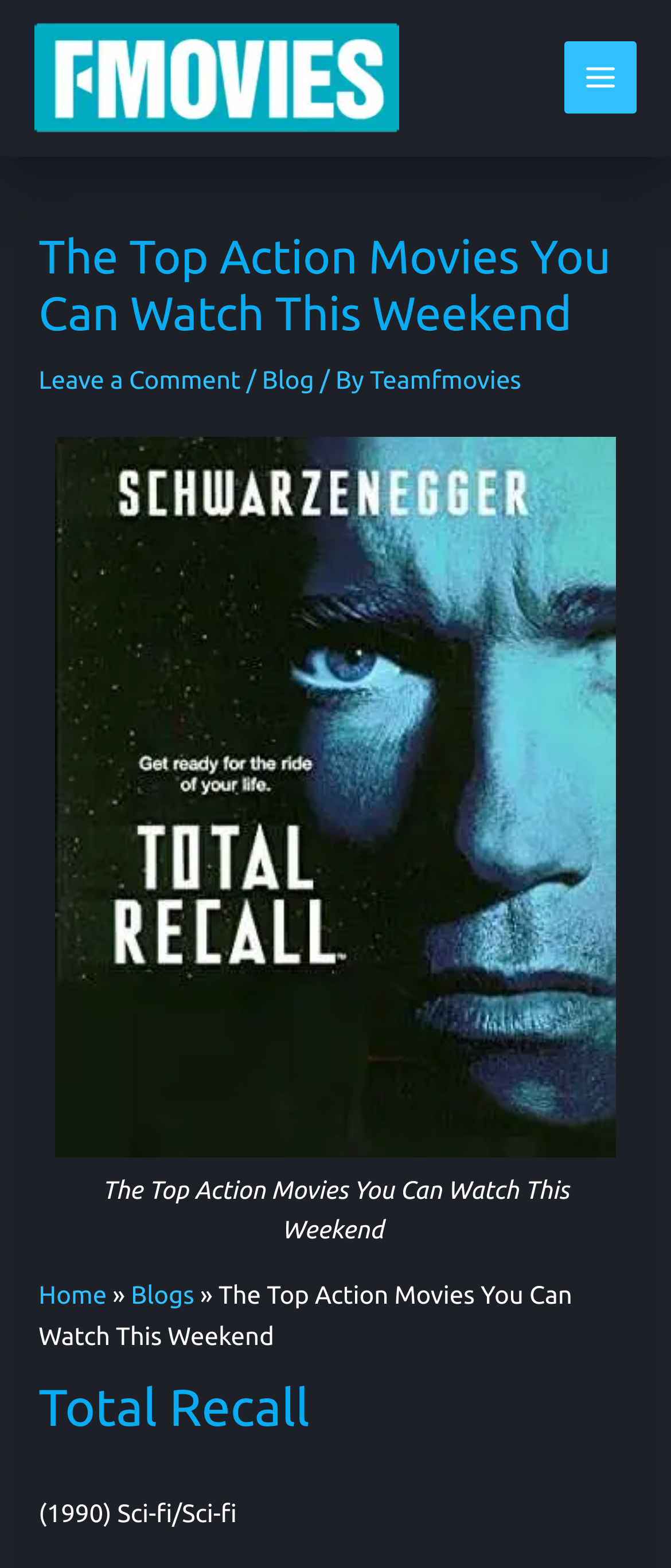What is the name of the website?
Provide a well-explained and detailed answer to the question.

The name of the website can be found in the top-left corner of the webpage, where it says 'Fmovies' in a link format.